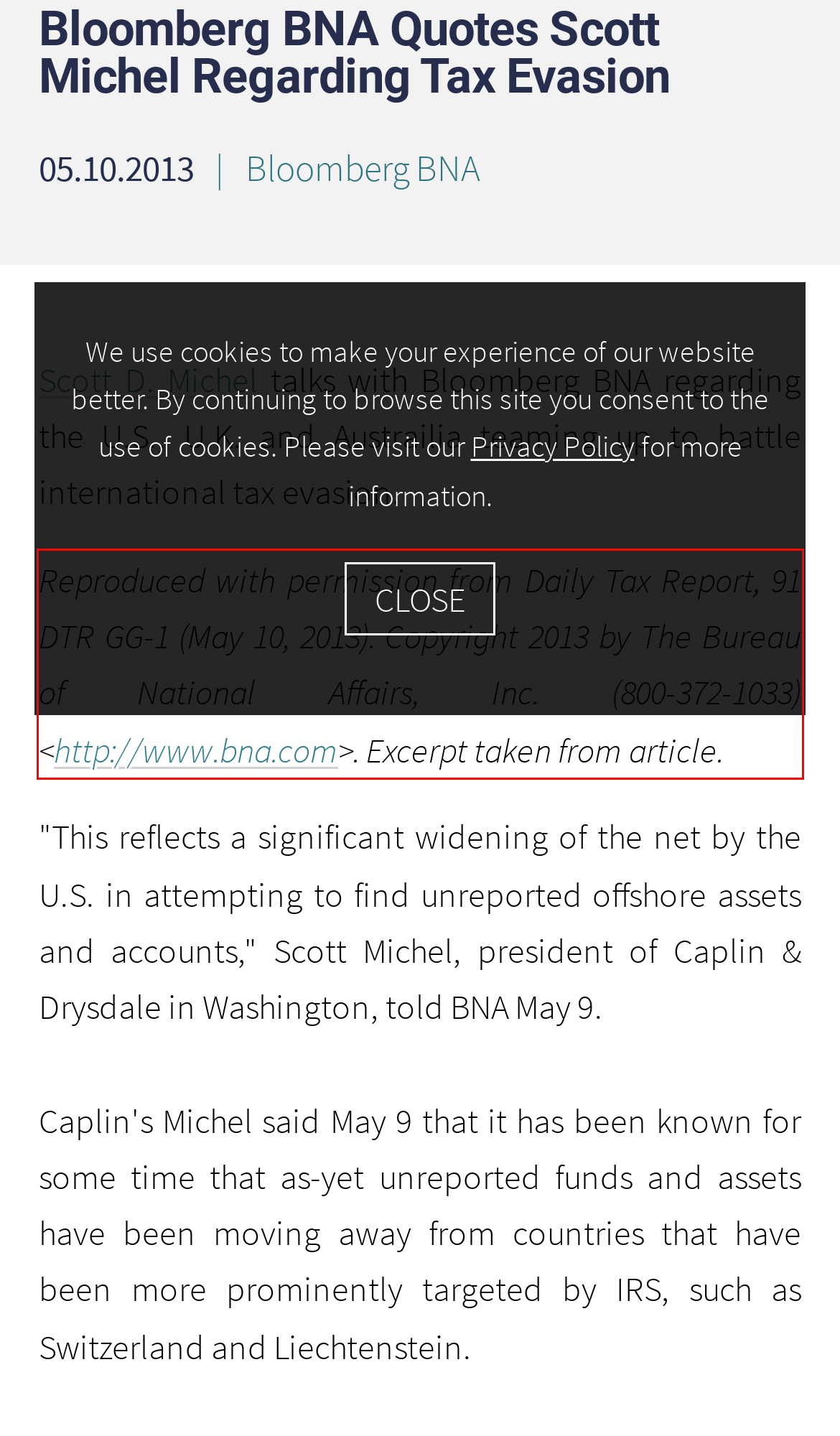You are looking at a screenshot of a webpage with a red rectangle bounding box. Use OCR to identify and extract the text content found inside this red bounding box.

Reproduced with permission from Daily Tax Report, 91 DTR GG-1 (May 10, 2013). Copyright 2013 by The Bureau of National Affairs, Inc. (800-372-1033) <http://www.bna.com>. Excerpt taken from article.